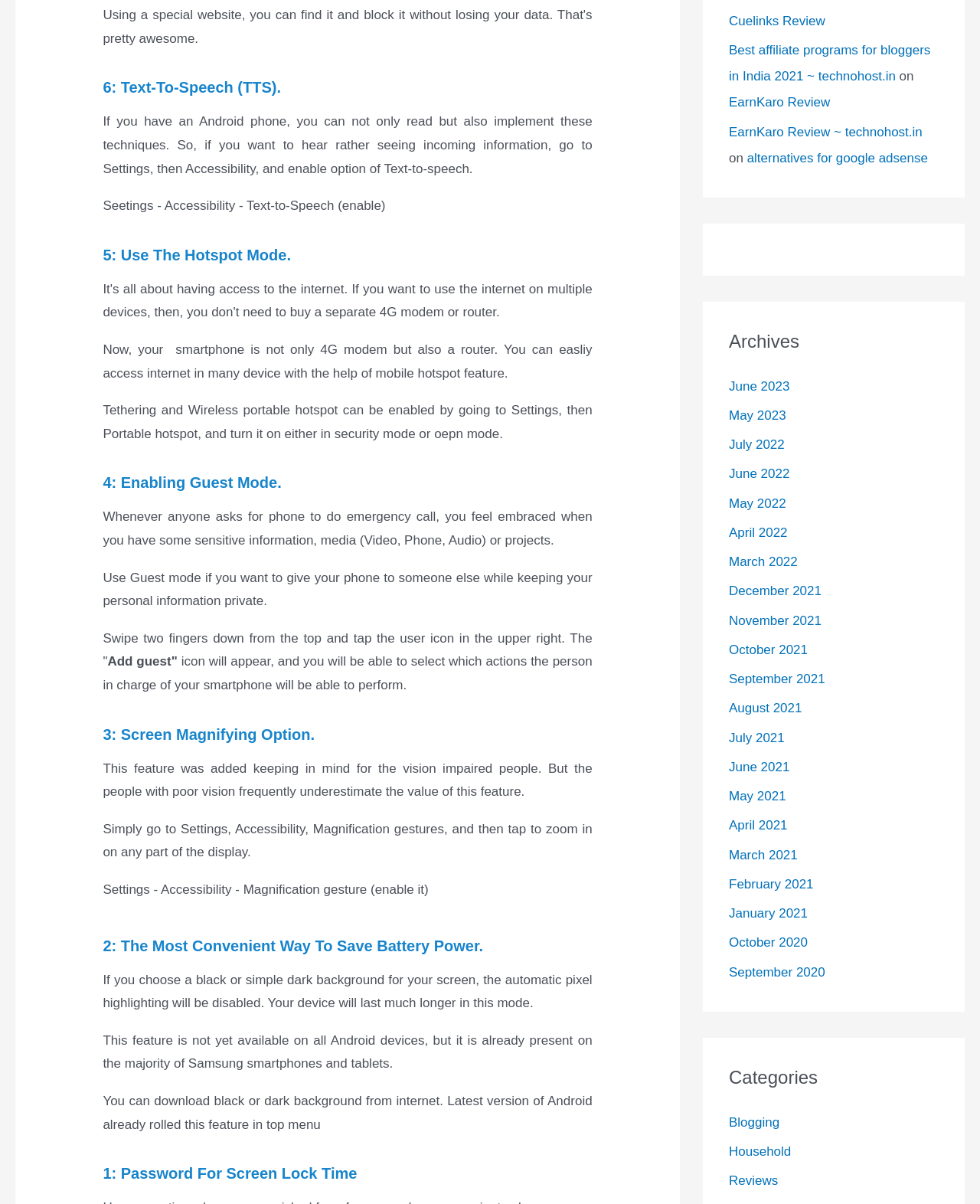Show the bounding box coordinates of the element that should be clicked to complete the task: "Go to 'Archives'".

[0.744, 0.272, 0.958, 0.295]